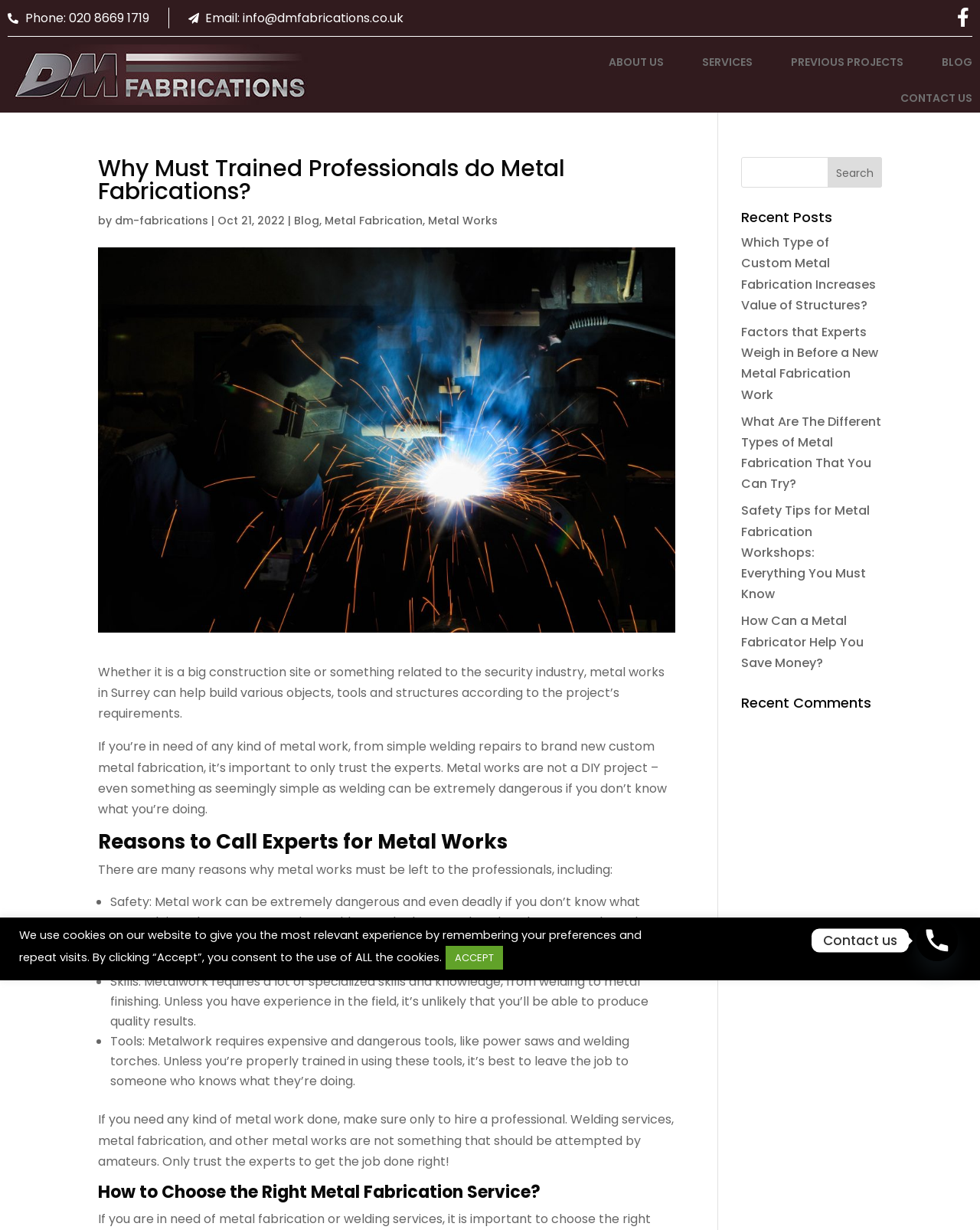Kindly determine the bounding box coordinates for the area that needs to be clicked to execute this instruction: "Search for something".

[0.756, 0.128, 0.9, 0.153]